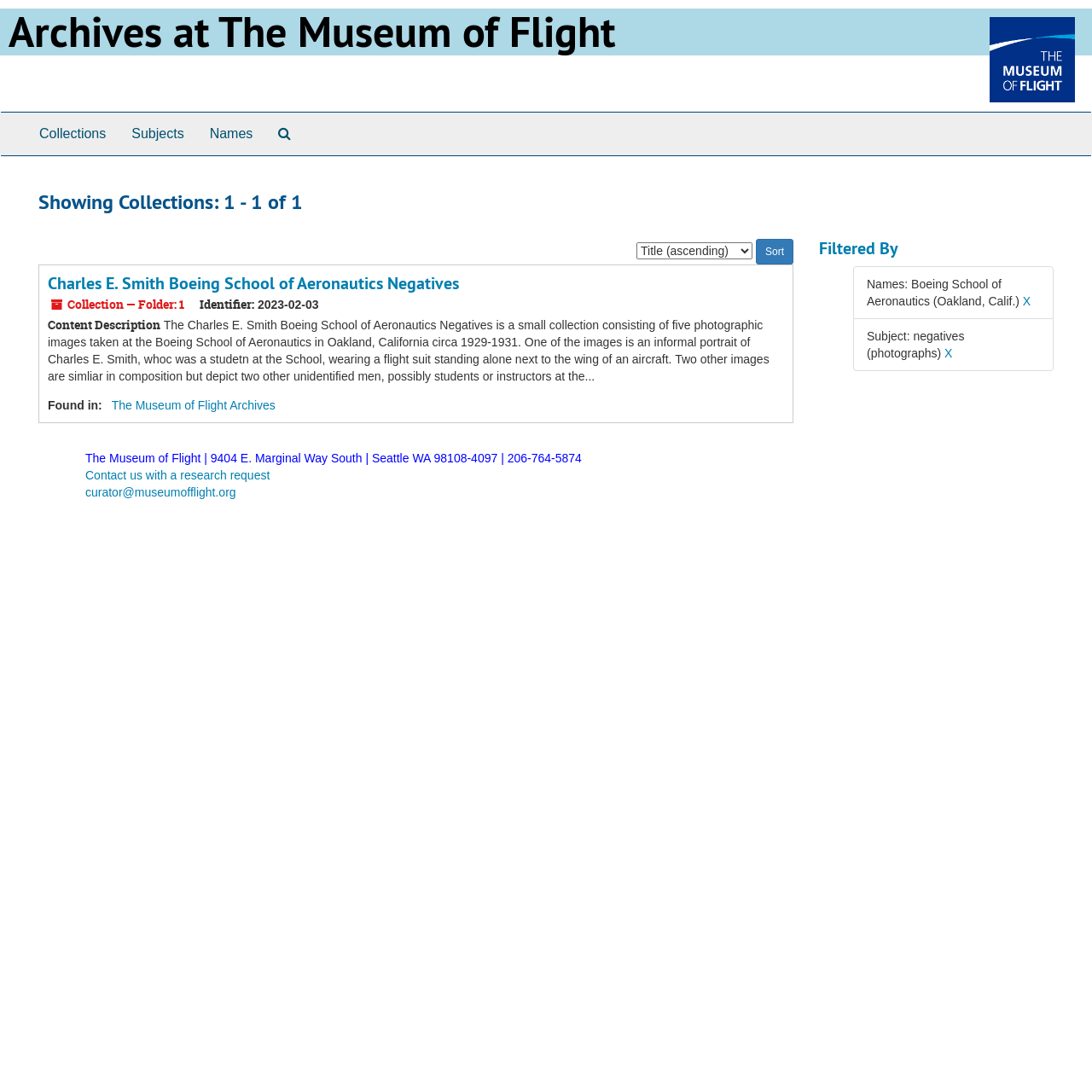Please identify the bounding box coordinates of the region to click in order to complete the given instruction: "Click on the 'Collections' link". The coordinates should be four float numbers between 0 and 1, i.e., [left, top, right, bottom].

[0.024, 0.103, 0.109, 0.142]